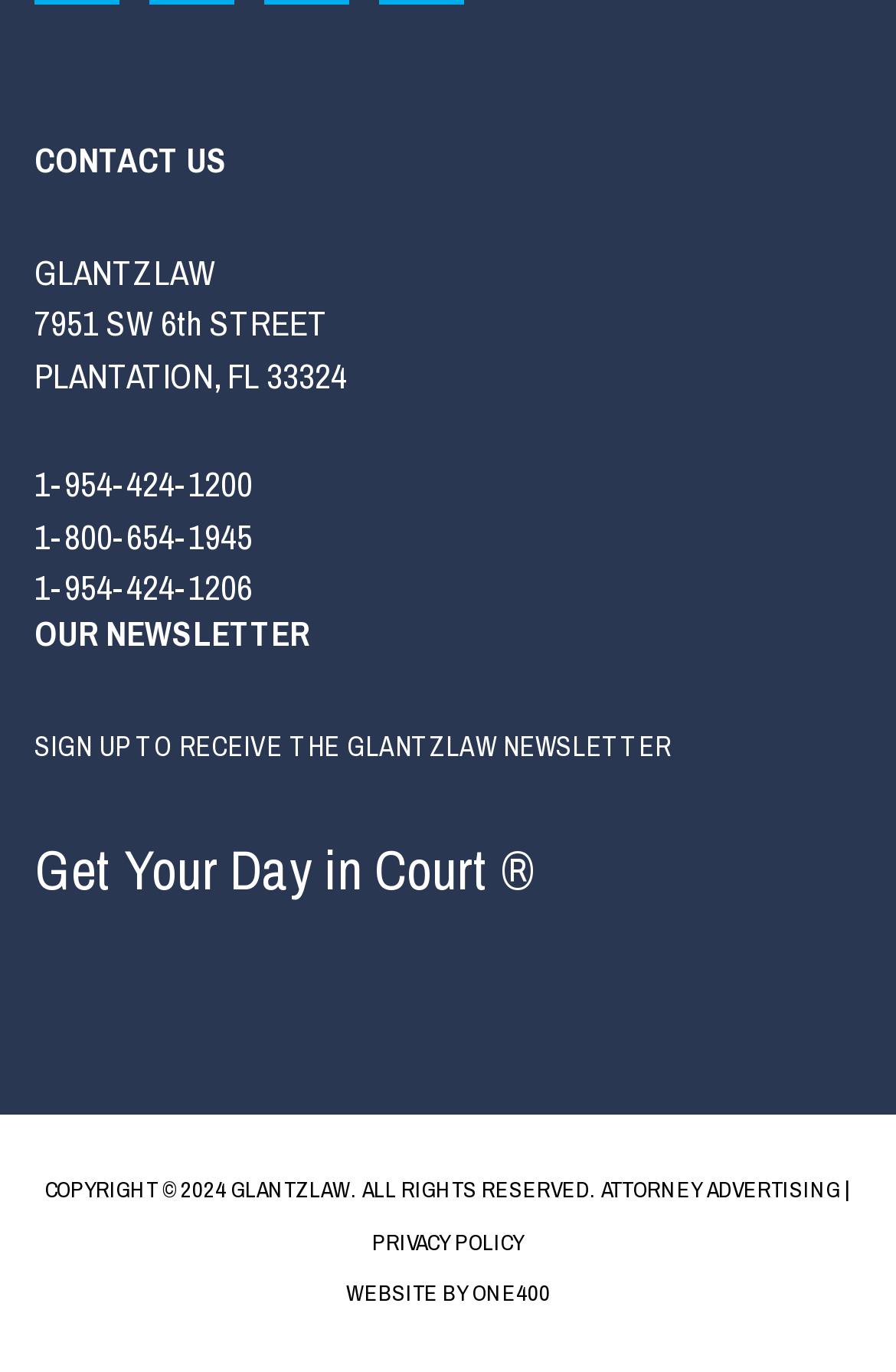Ascertain the bounding box coordinates for the UI element detailed here: "1-954-424-1200". The coordinates should be provided as [left, top, right, bottom] with each value being a float between 0 and 1.

[0.038, 0.336, 0.282, 0.371]